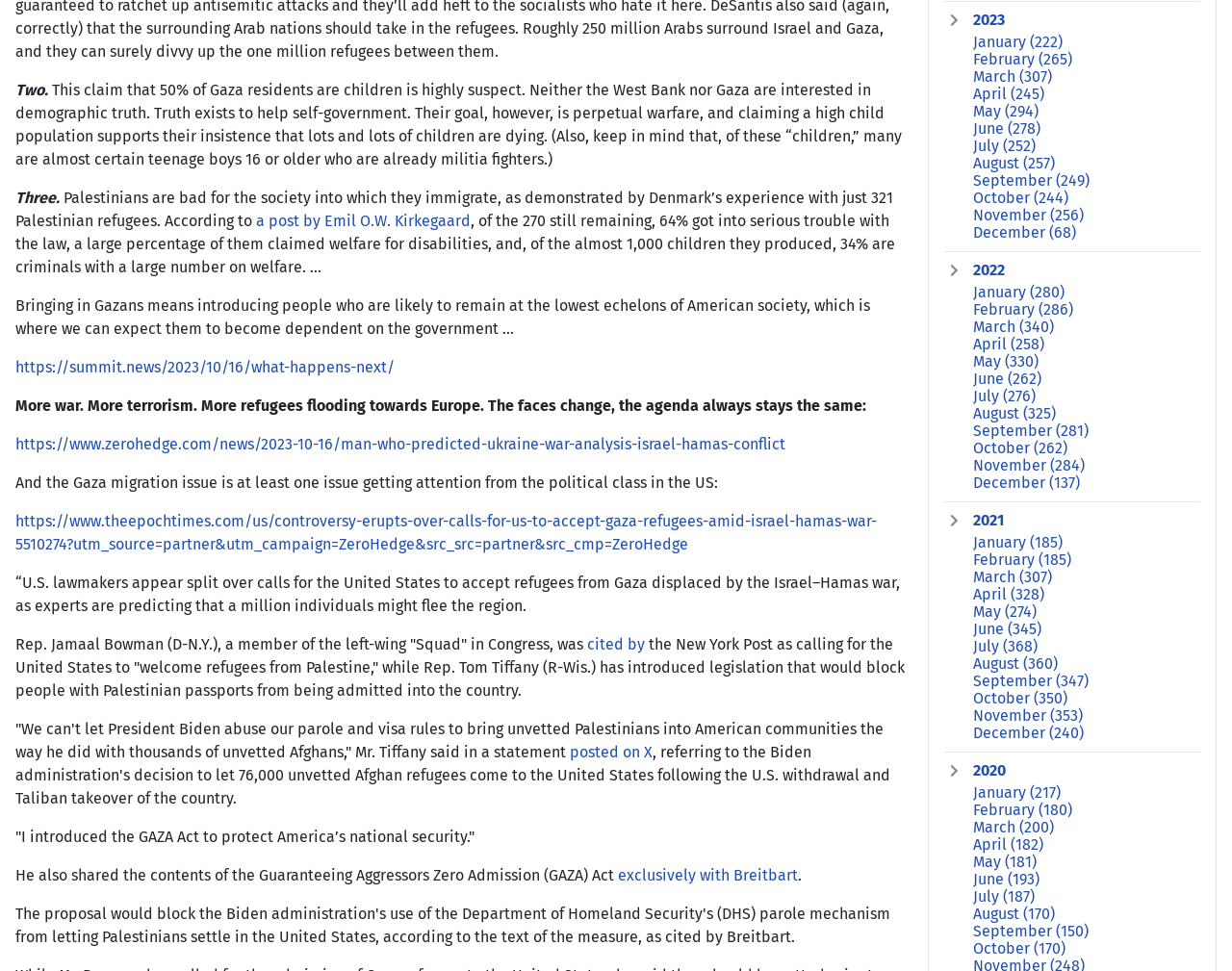Refer to the image and answer the question with as much detail as possible: What is the topic of discussion in this article?

Based on the content of the article, it appears to be discussing the issue of Gaza refugees and the potential for them to be accepted into the United States. The article cites various sources and provides statistics to support its claims.